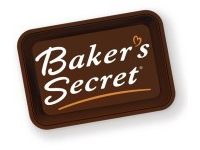Elaborate on the contents of the image in great detail.

The image features the logo of "Baker's Secret," designed to evoke a sense of warmth and culinary creativity. The logo is displayed on a rectangular dark brown tray, with the brand name "Baker's Secret" prominently showcased in elegant white cursive lettering. An orange line accentuates the logo, adding a touch of vibrancy. This branding reflects the brand's focus on baking products and kitchenware, engaging home bakers and cooking enthusiasts alike by suggesting reliability and quality in their offerings.